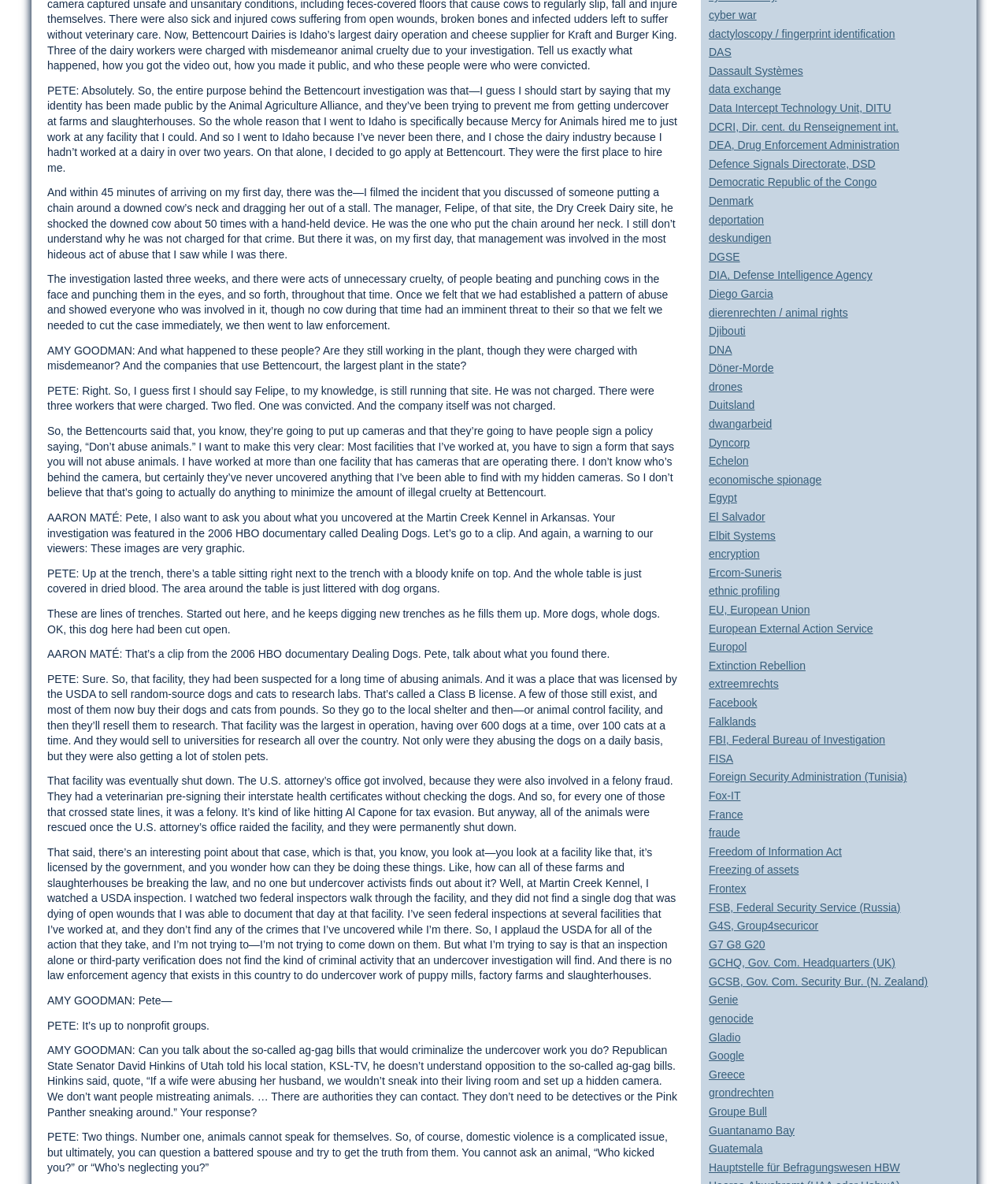Please answer the following question using a single word or phrase: 
What is the topic of the webpage?

Animal rights and investigations